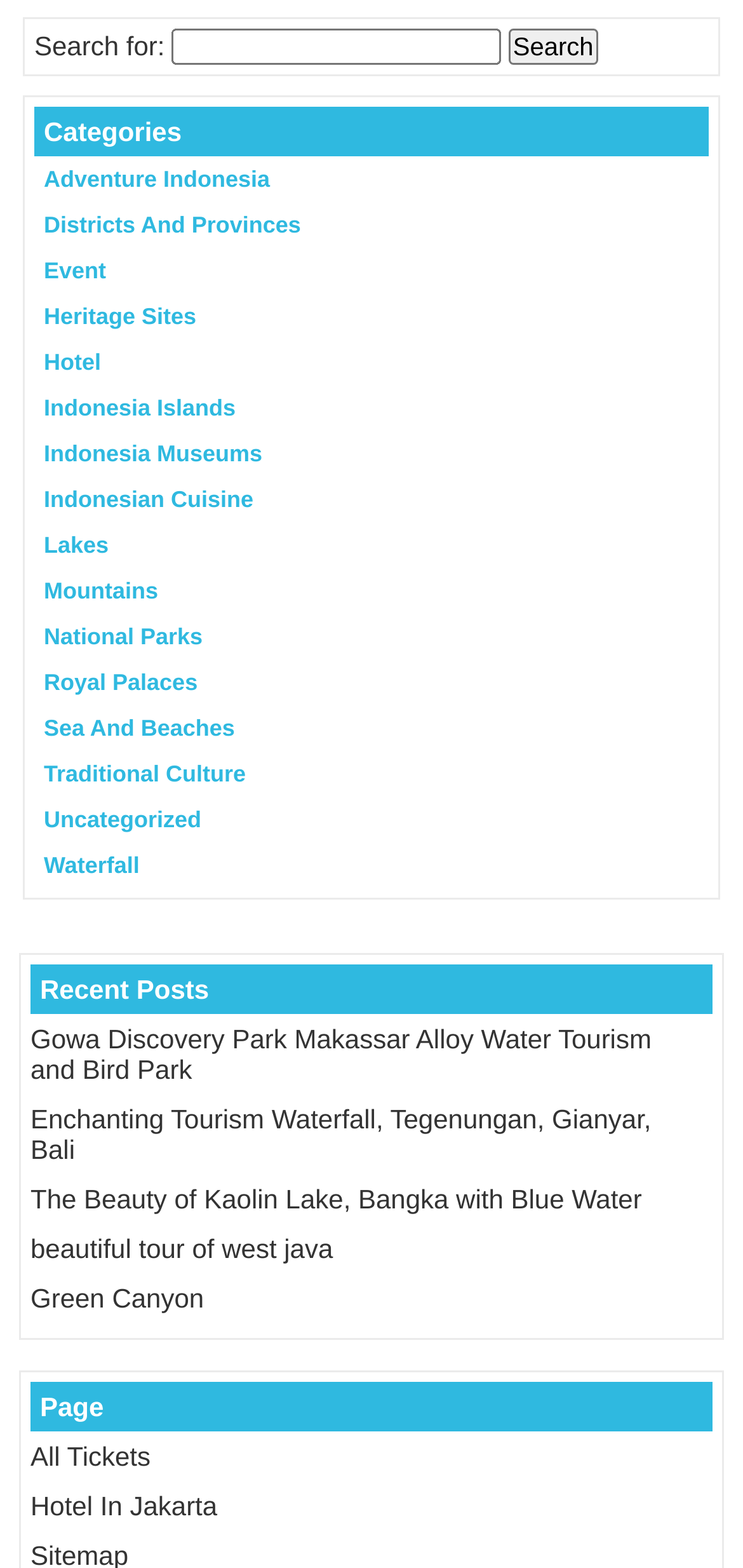Find the bounding box coordinates of the clickable area that will achieve the following instruction: "Search for hotels in Jakarta".

[0.041, 0.951, 0.292, 0.97]